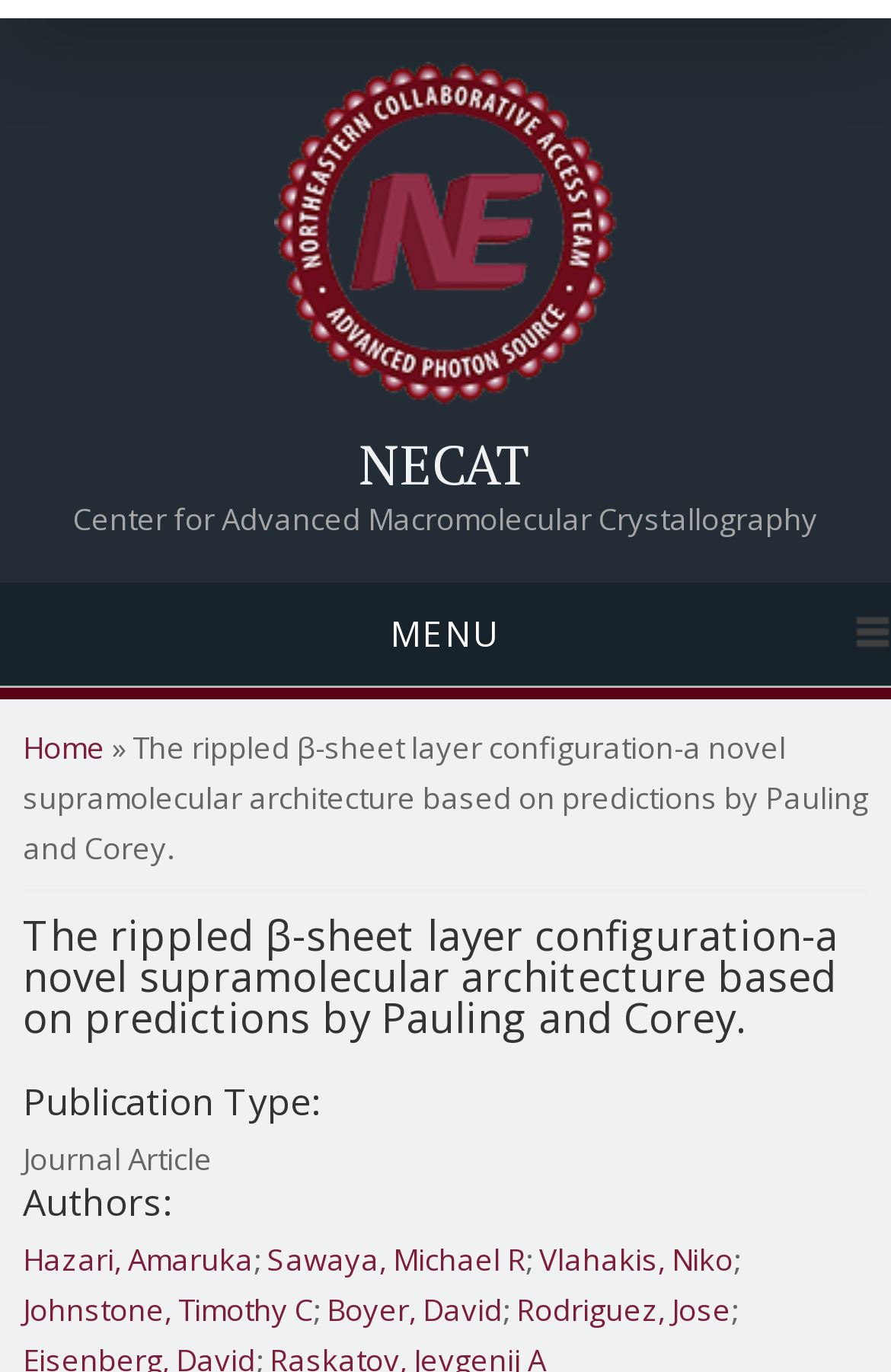Locate the bounding box coordinates of the clickable region necessary to complete the following instruction: "read publication details". Provide the coordinates in the format of four float numbers between 0 and 1, i.e., [left, top, right, bottom].

[0.026, 0.789, 0.974, 0.816]